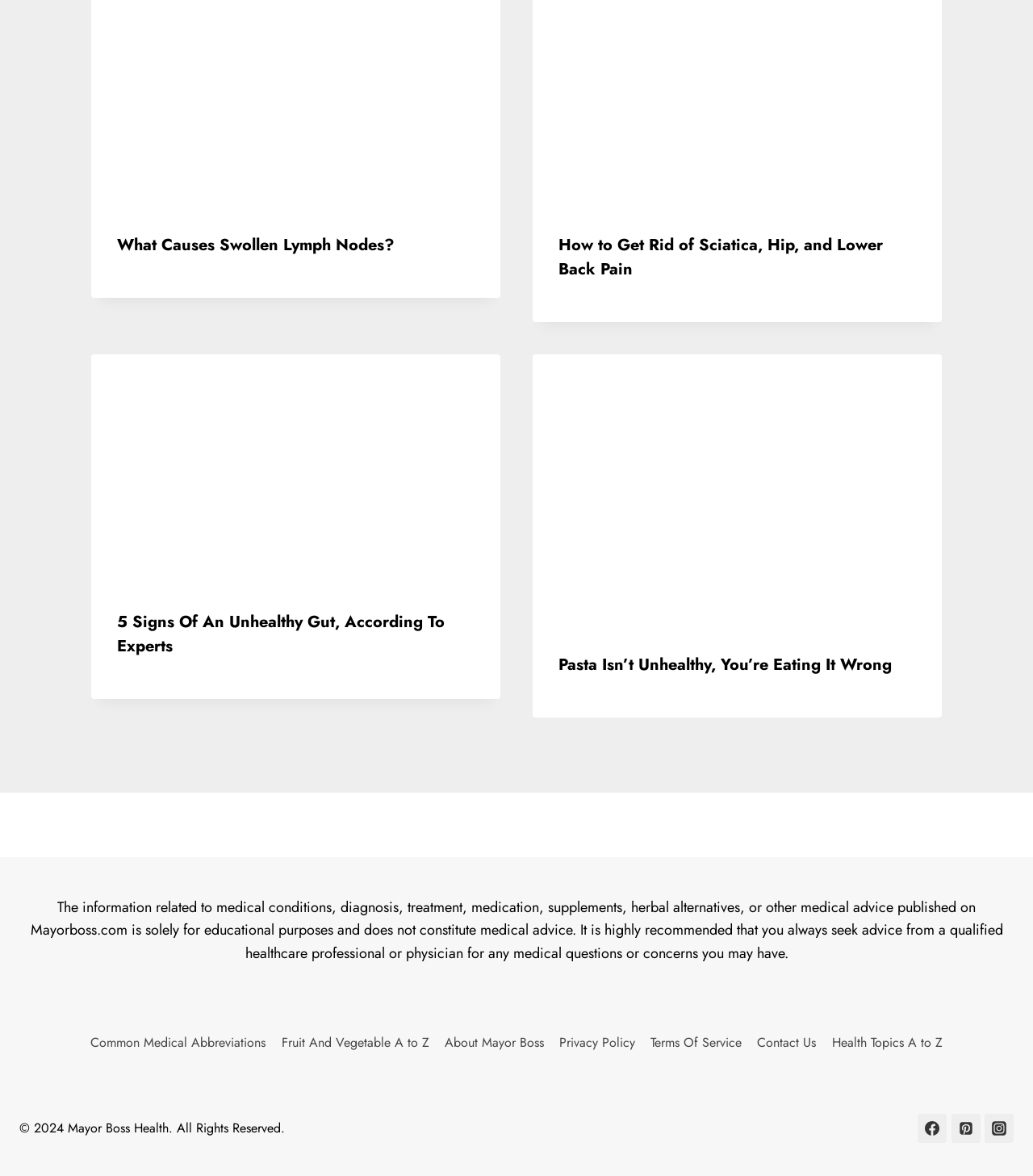Please identify the bounding box coordinates of the element that needs to be clicked to perform the following instruction: "Explore how to get rid of sciatica, hip, and lower back pain".

[0.541, 0.198, 0.855, 0.239]